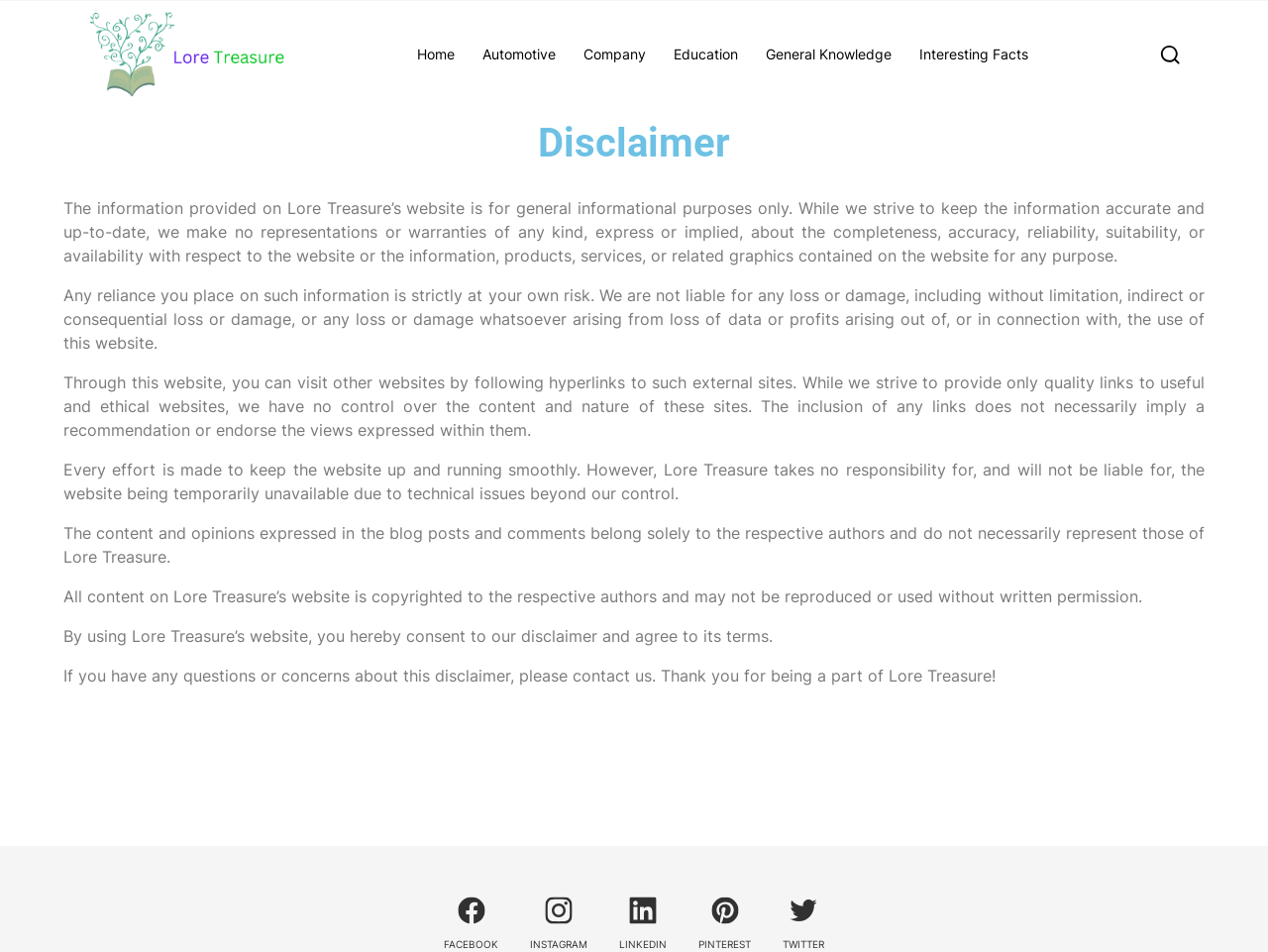Based on what you see in the screenshot, provide a thorough answer to this question: What can be found on the website?

The disclaimer text mentions that the website contains information, products, services, or related graphics, which implies that these can be found on the website.